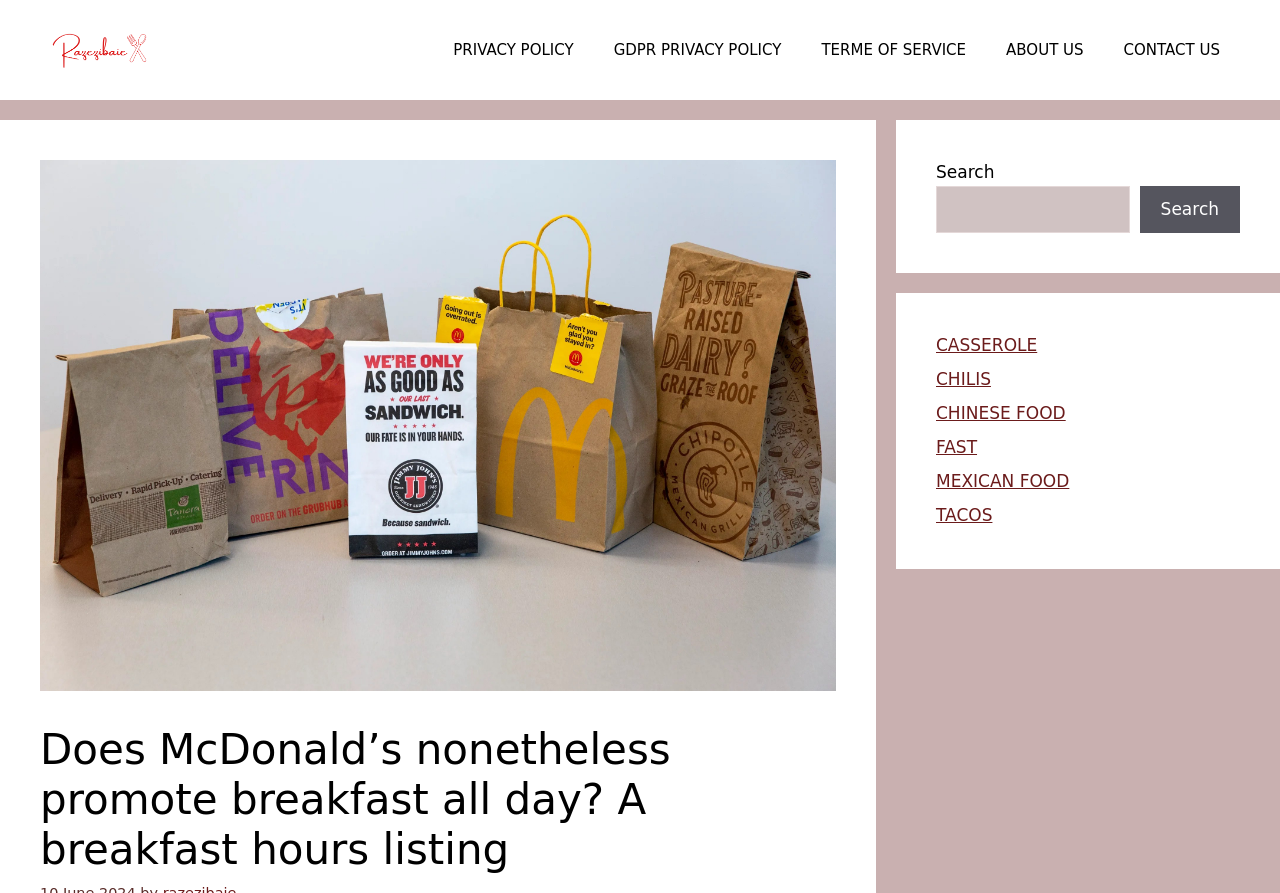What is the navigation menu for?
Look at the screenshot and provide an in-depth answer.

The navigation menu is located at the top of the webpage and includes links to 'PRIVACY POLICY', 'GDPR PRIVACY POLICY', 'TERMS OF SERVICE', 'ABOUT US', and 'CONTACT US'. This suggests that the navigation menu is for accessing other important pages on the website.